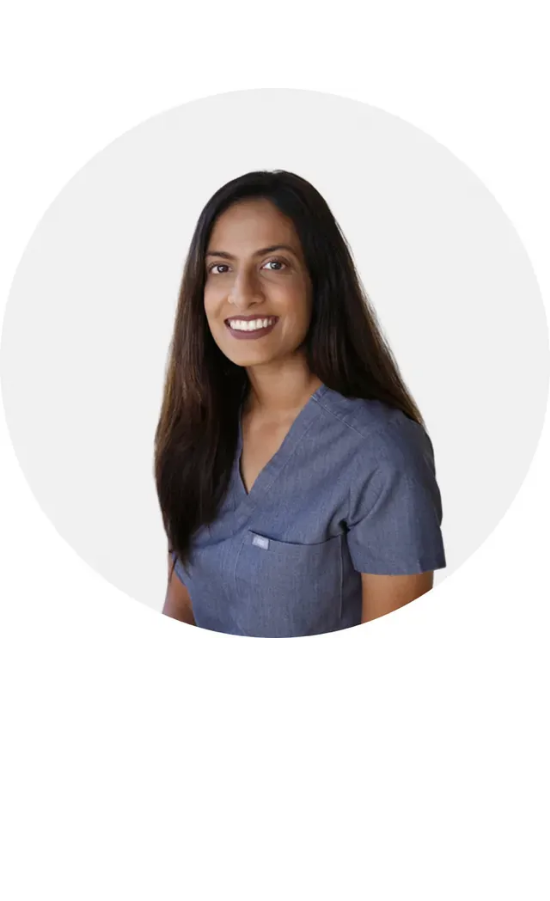What is Dr. Dhukani's profession?
Refer to the image and provide a one-word or short phrase answer.

Podiatrist